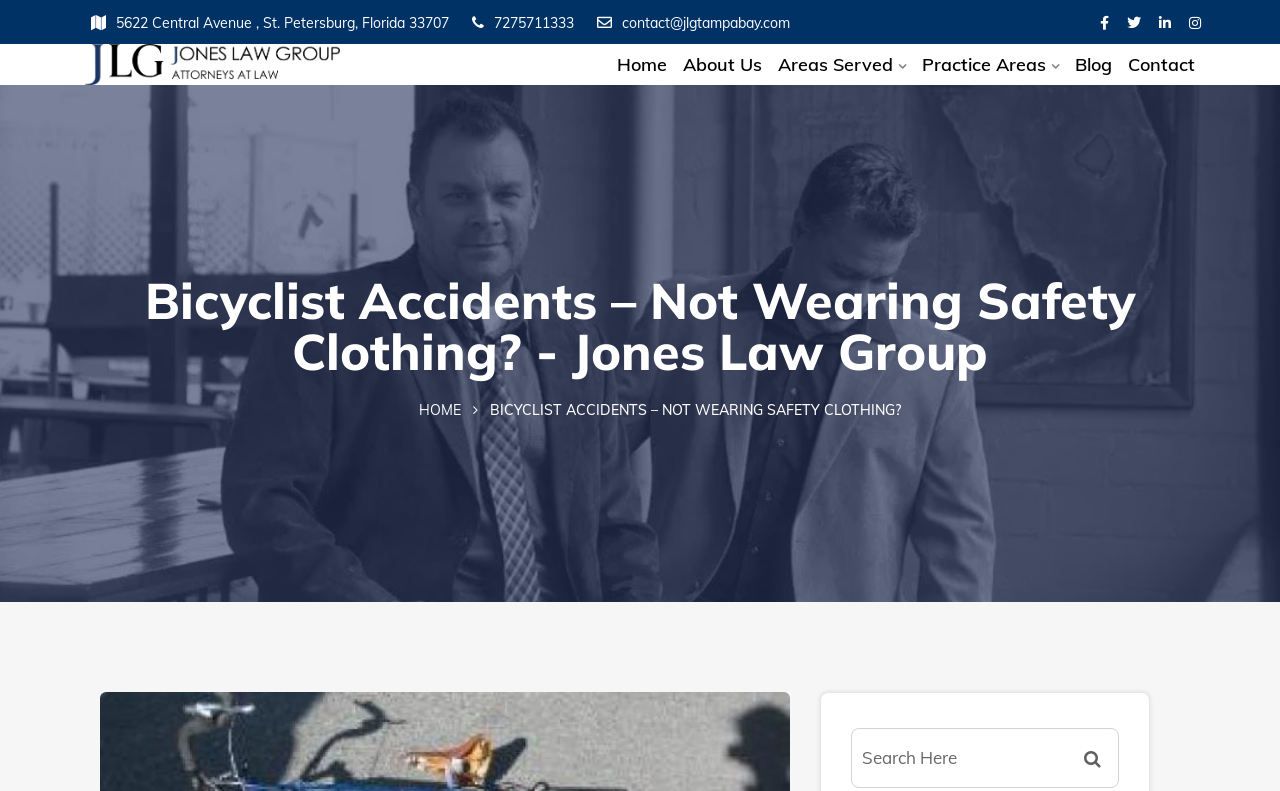Predict the bounding box for the UI component with the following description: "name="s" placeholder="Search Here" title="Search for:"".

[0.665, 0.921, 0.874, 0.997]